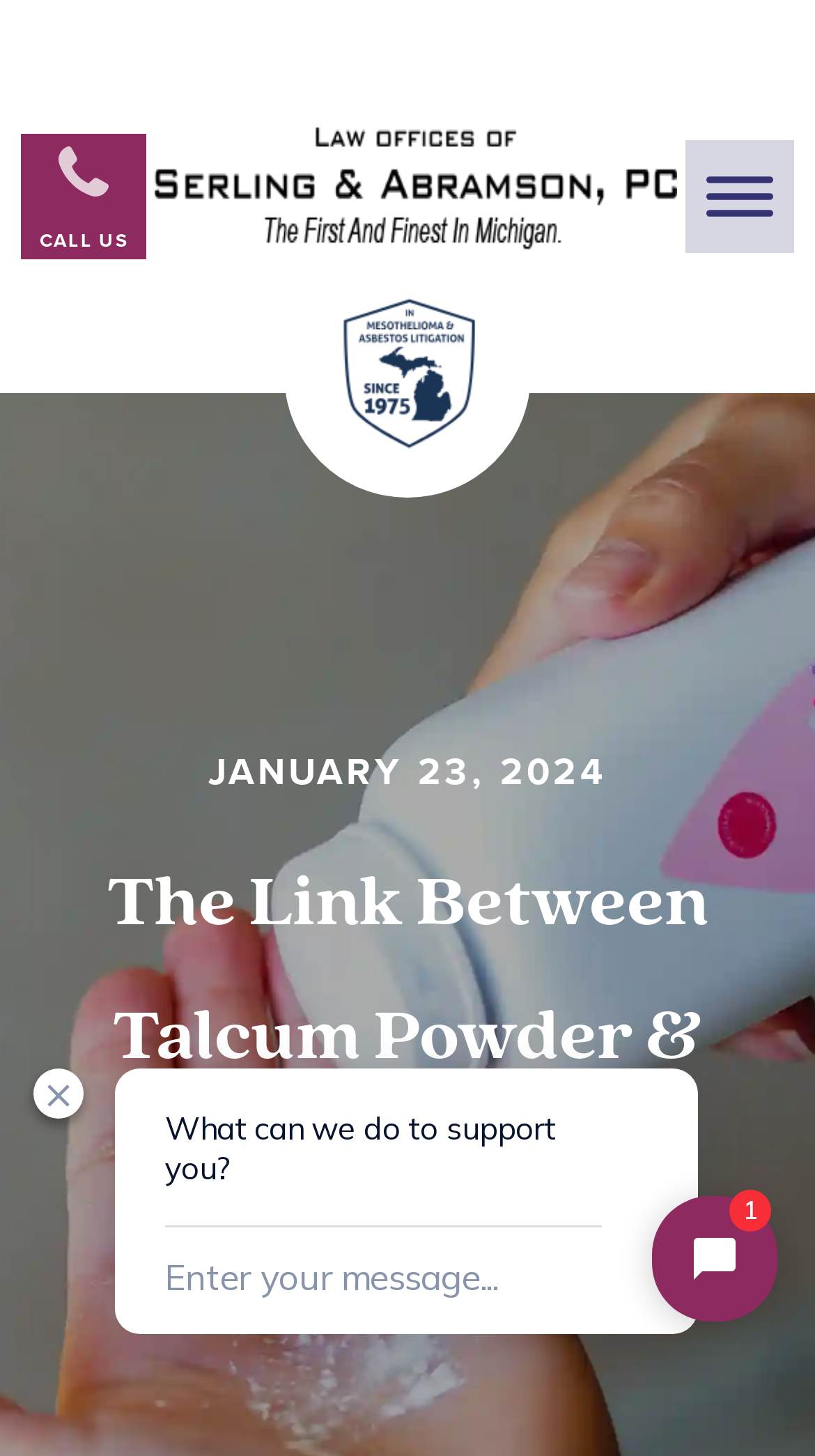What is the date displayed on the webpage?
Use the screenshot to answer the question with a single word or phrase.

JANUARY 23, 2024